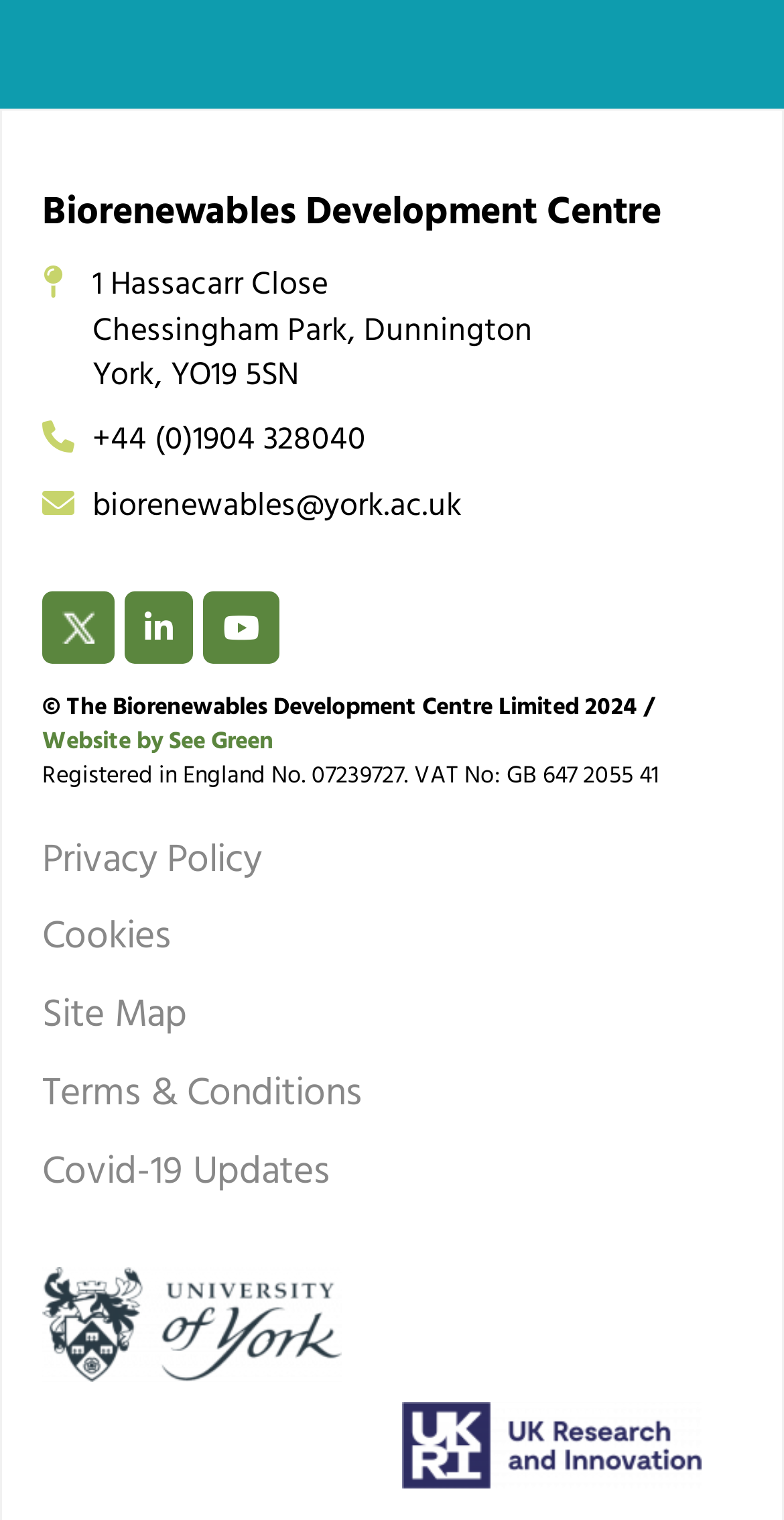Provide a one-word or one-phrase answer to the question:
What is the name of the company that developed the website?

See Green